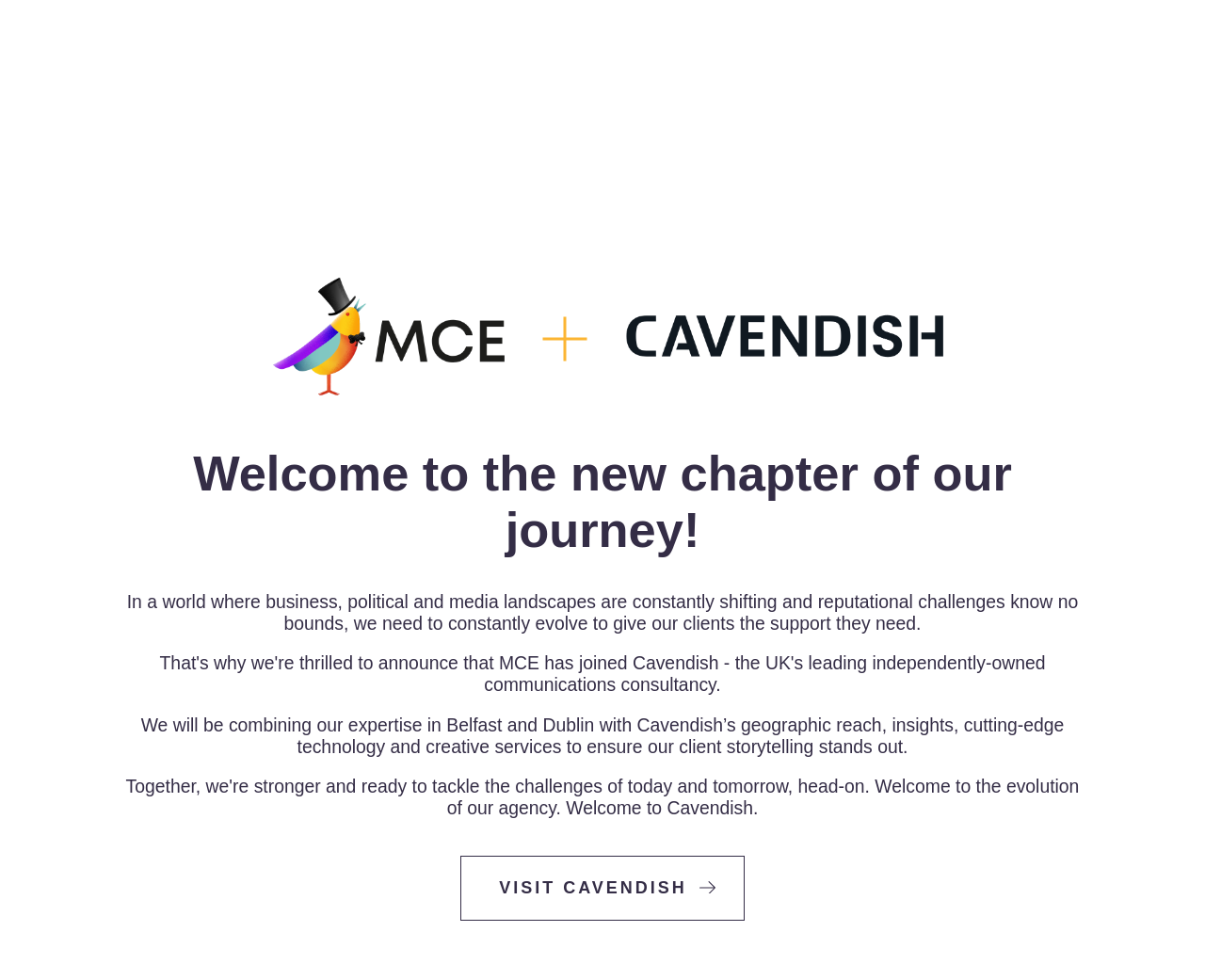What is the name of the company that MCE is now part of?
Examine the screenshot and reply with a single word or phrase.

Cavendish